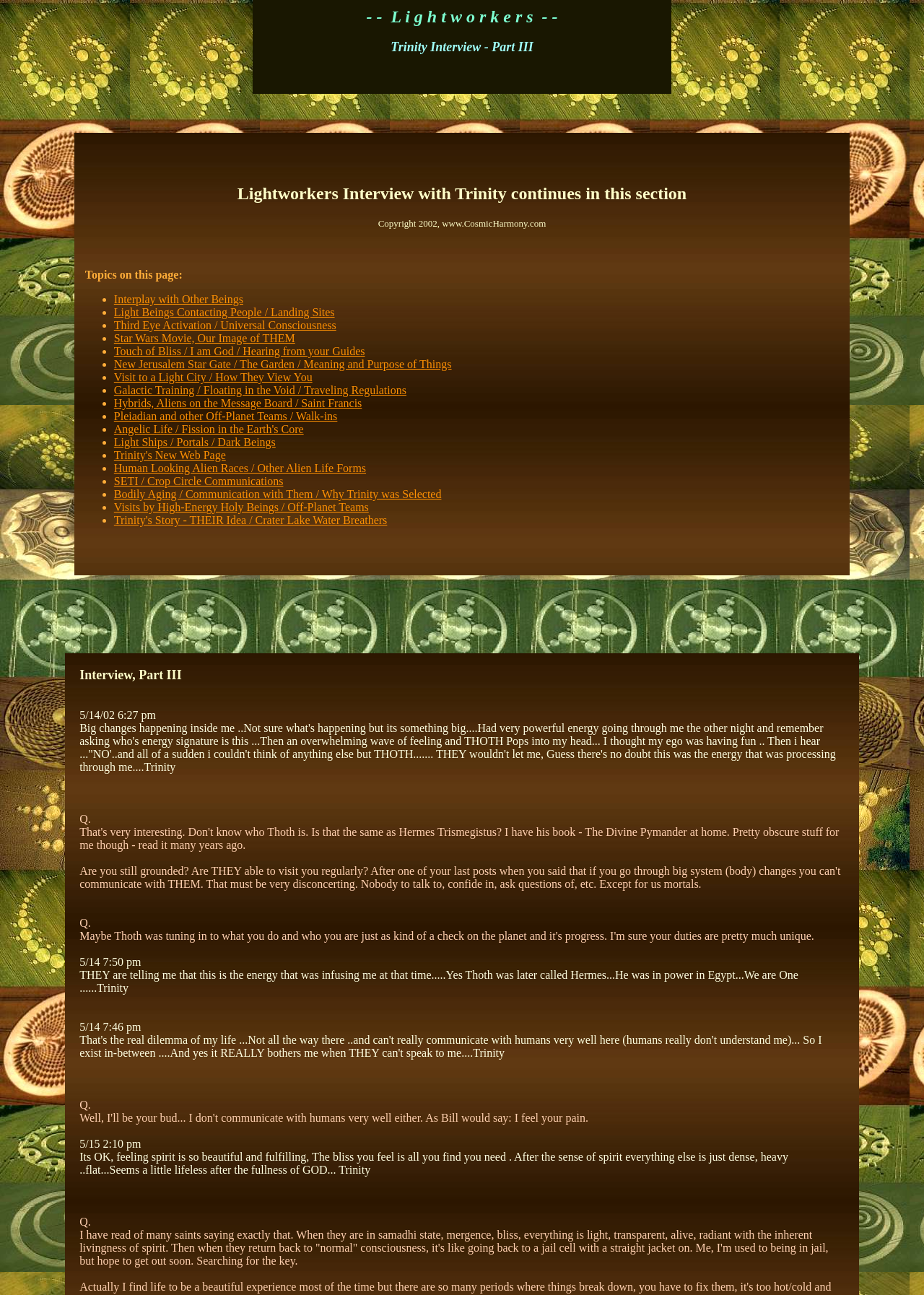Bounding box coordinates are specified in the format (top-left x, top-left y, bottom-right x, bottom-right y). All values are floating point numbers bounded between 0 and 1. Please provide the bounding box coordinate of the region this sentence describes: Trinity's New Web Page

[0.123, 0.347, 0.244, 0.356]